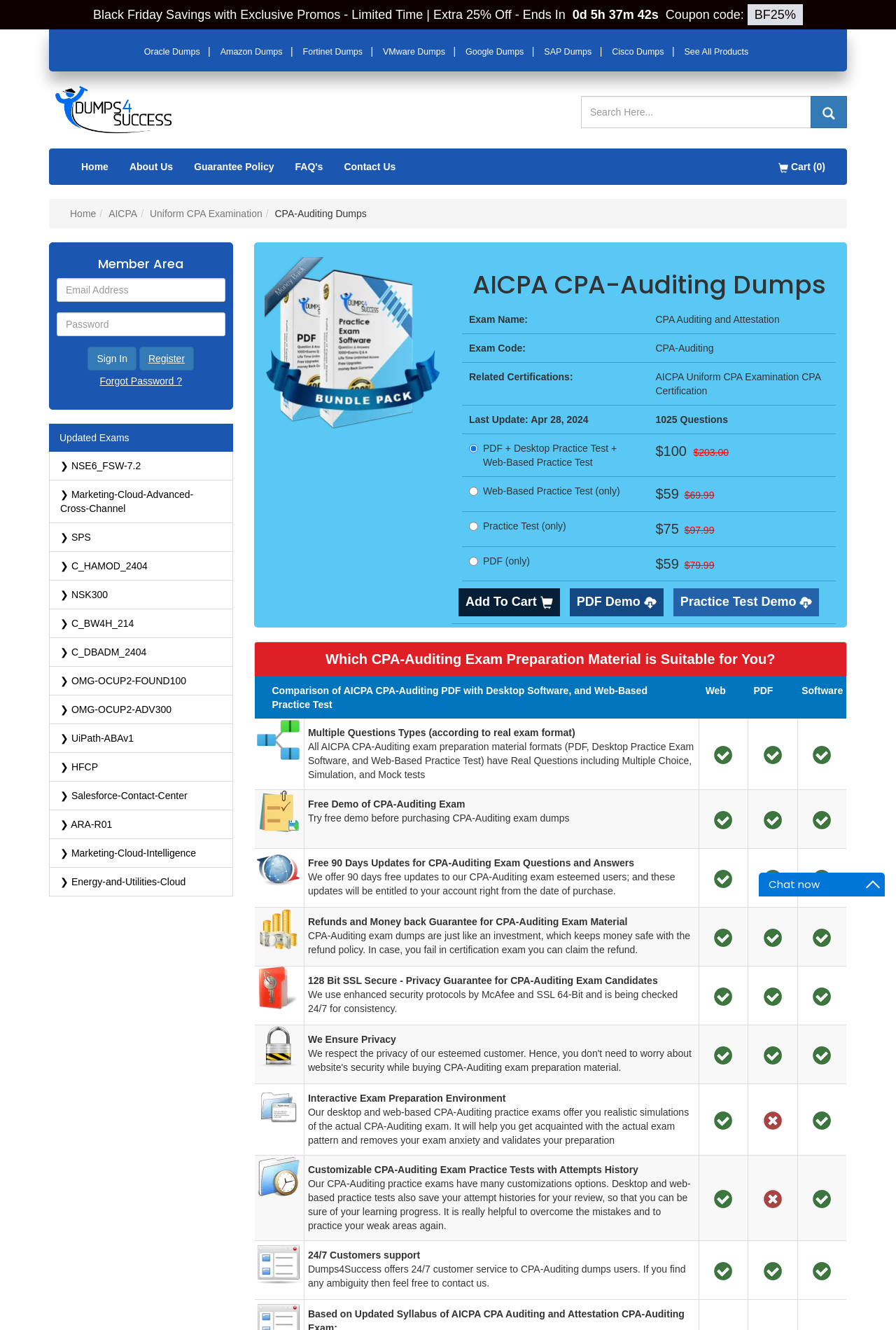Using the information shown in the image, answer the question with as much detail as possible: How many questions are there in the exam?

The number of questions can be found in the StaticText '1025 Questions' which is located below the StaticText 'Last Update: Apr 28, 2024'.